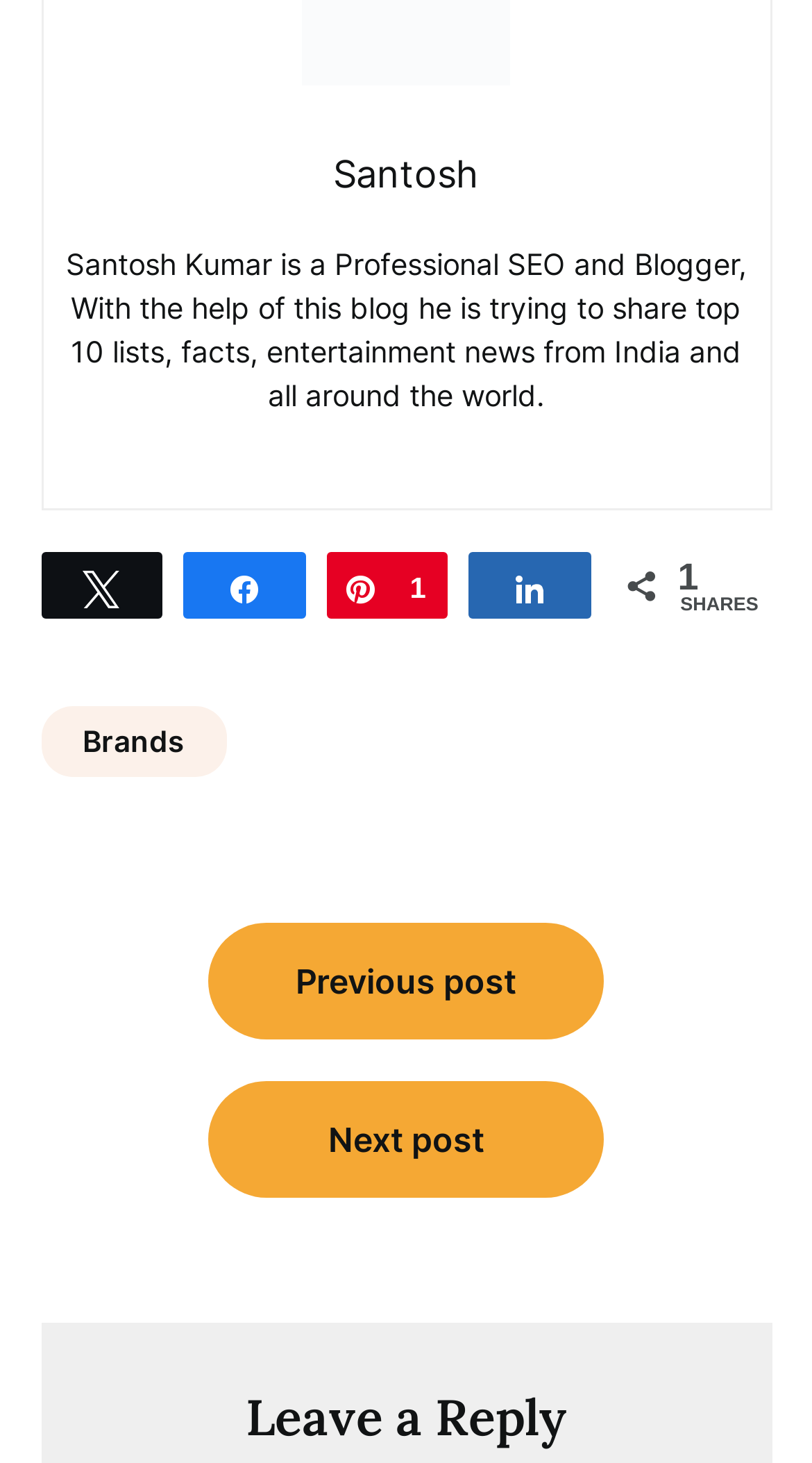Can you specify the bounding box coordinates of the area that needs to be clicked to fulfill the following instruction: "leave a reply"?

[0.088, 0.947, 0.912, 0.991]